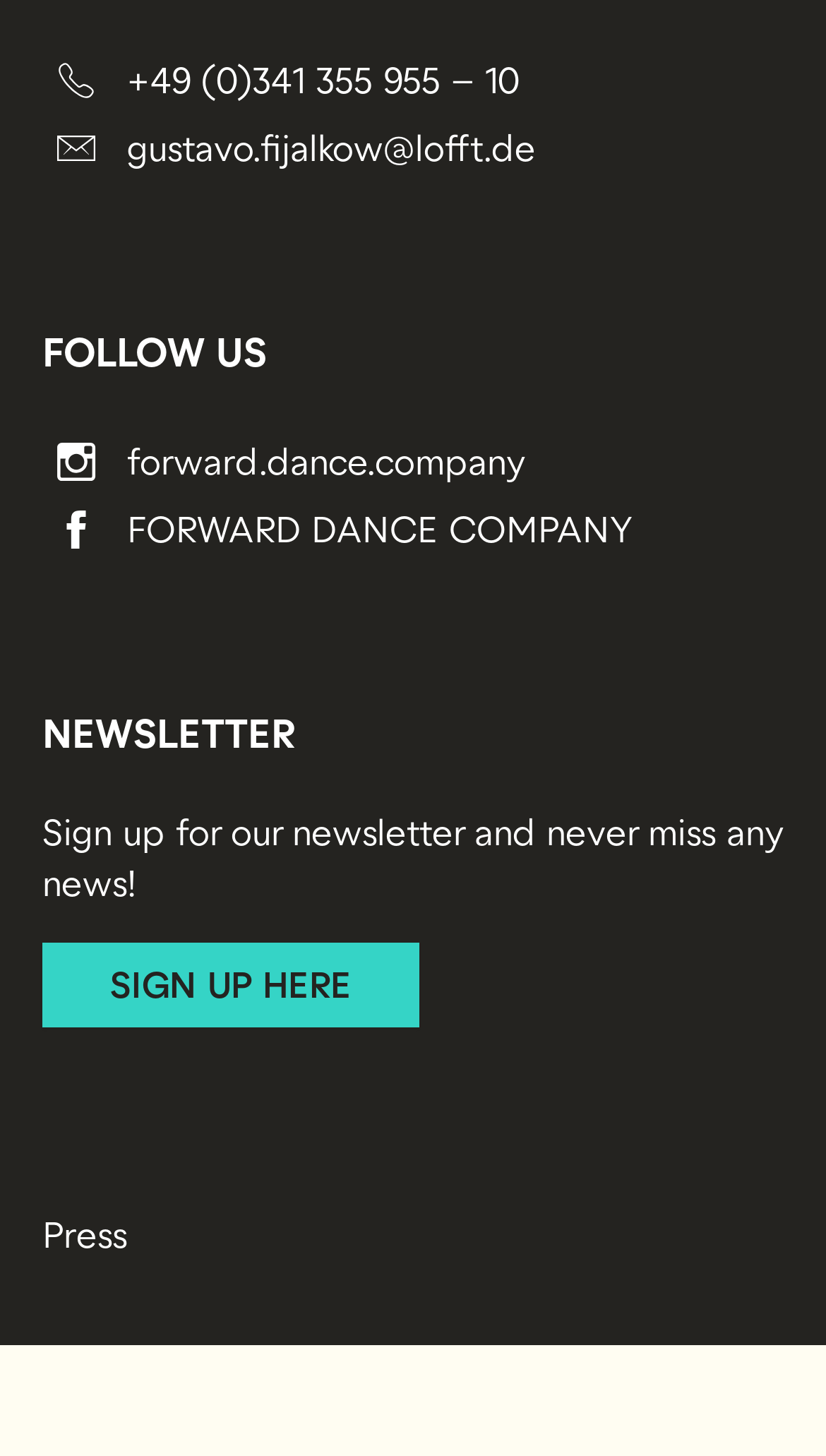What is the section of the webpage that says 'FOLLOW US'?
Refer to the image and give a detailed answer to the question.

I identified the section by looking at the heading element with the text 'FOLLOW US' which is located near the top of the webpage and has a larger font size than the surrounding text.